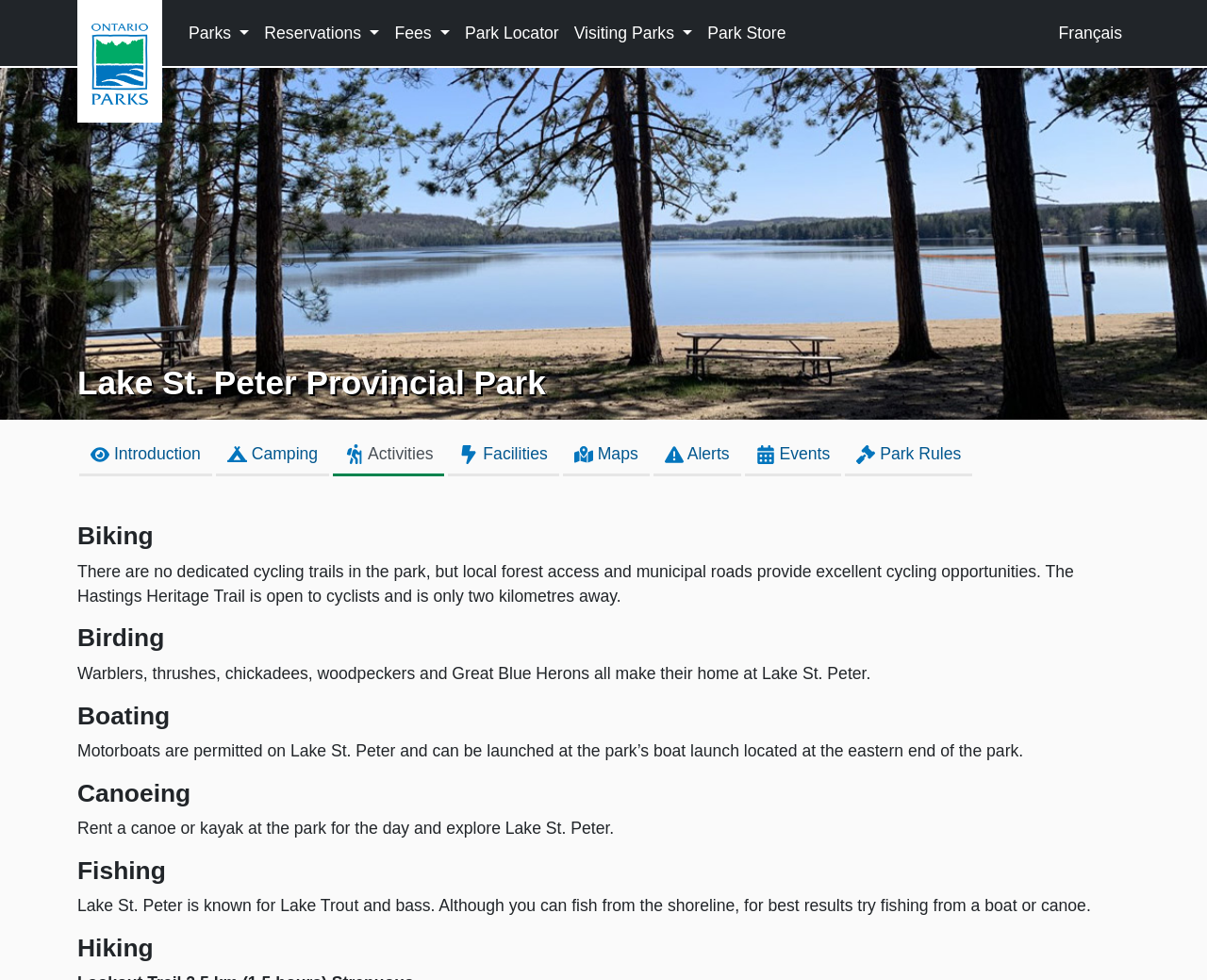Please specify the bounding box coordinates of the area that should be clicked to accomplish the following instruction: "Visit Park Locator". The coordinates should consist of four float numbers between 0 and 1, i.e., [left, top, right, bottom].

[0.379, 0.013, 0.469, 0.054]